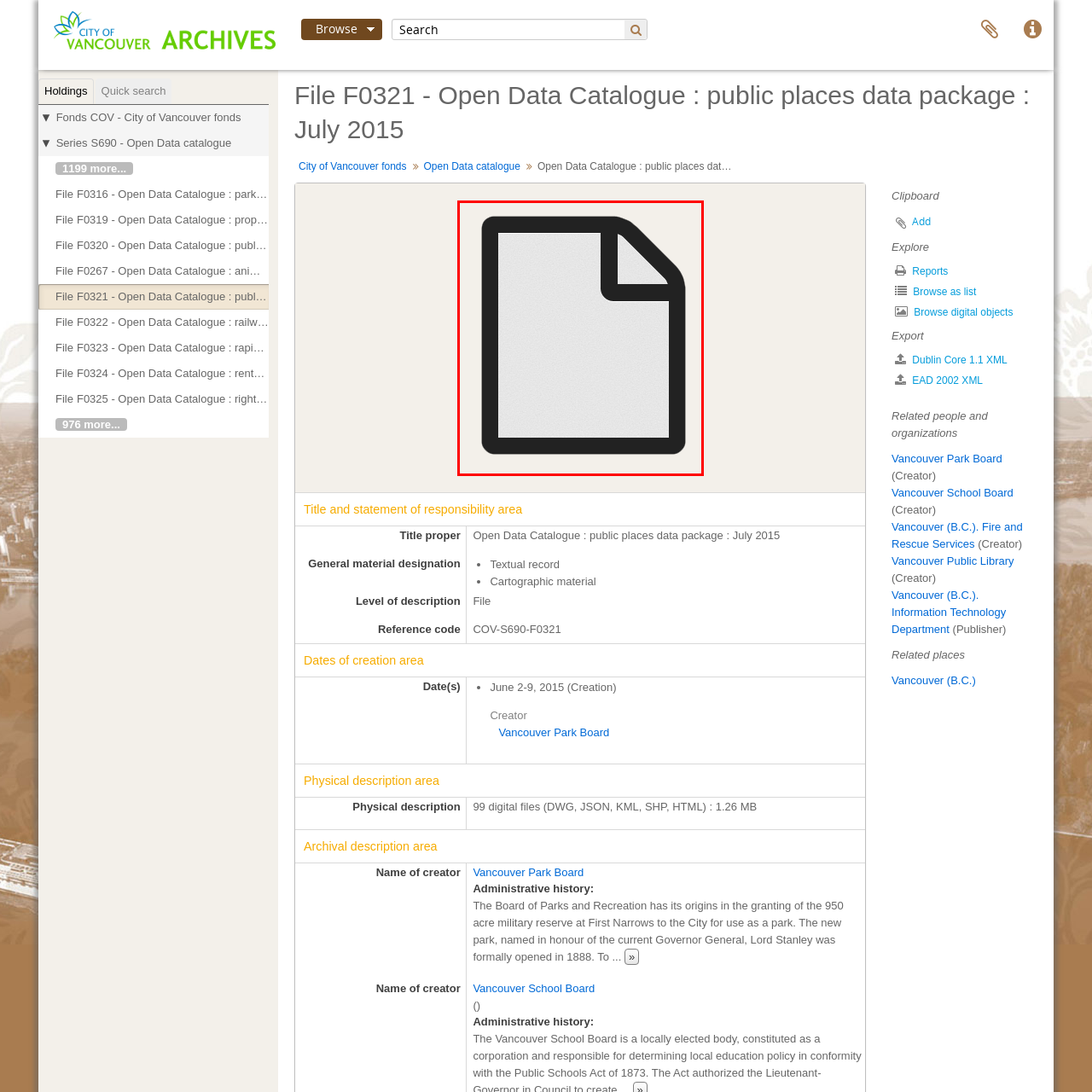Who maintains the Open Data Catalogue?  
Focus on the image bordered by the red line and provide a detailed answer that is thoroughly based on the image's contents.

The Open Data Catalogue for public places data package is maintained by the City of Vancouver Archives, which is responsible for providing access to original digital content related to historical and geographical data from Vancouver.